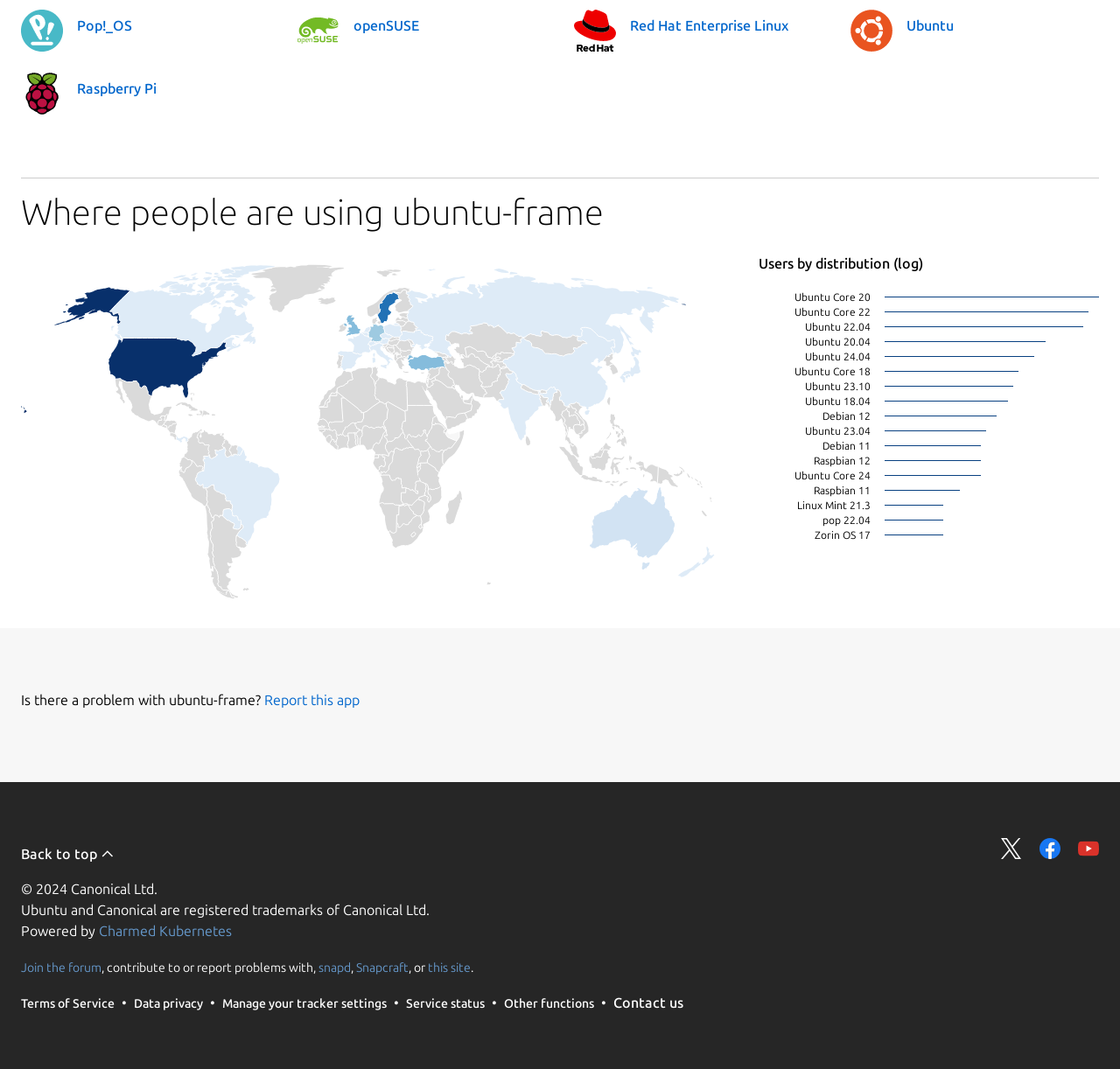Identify the bounding box coordinates of the part that should be clicked to carry out this instruction: "Search for something".

None